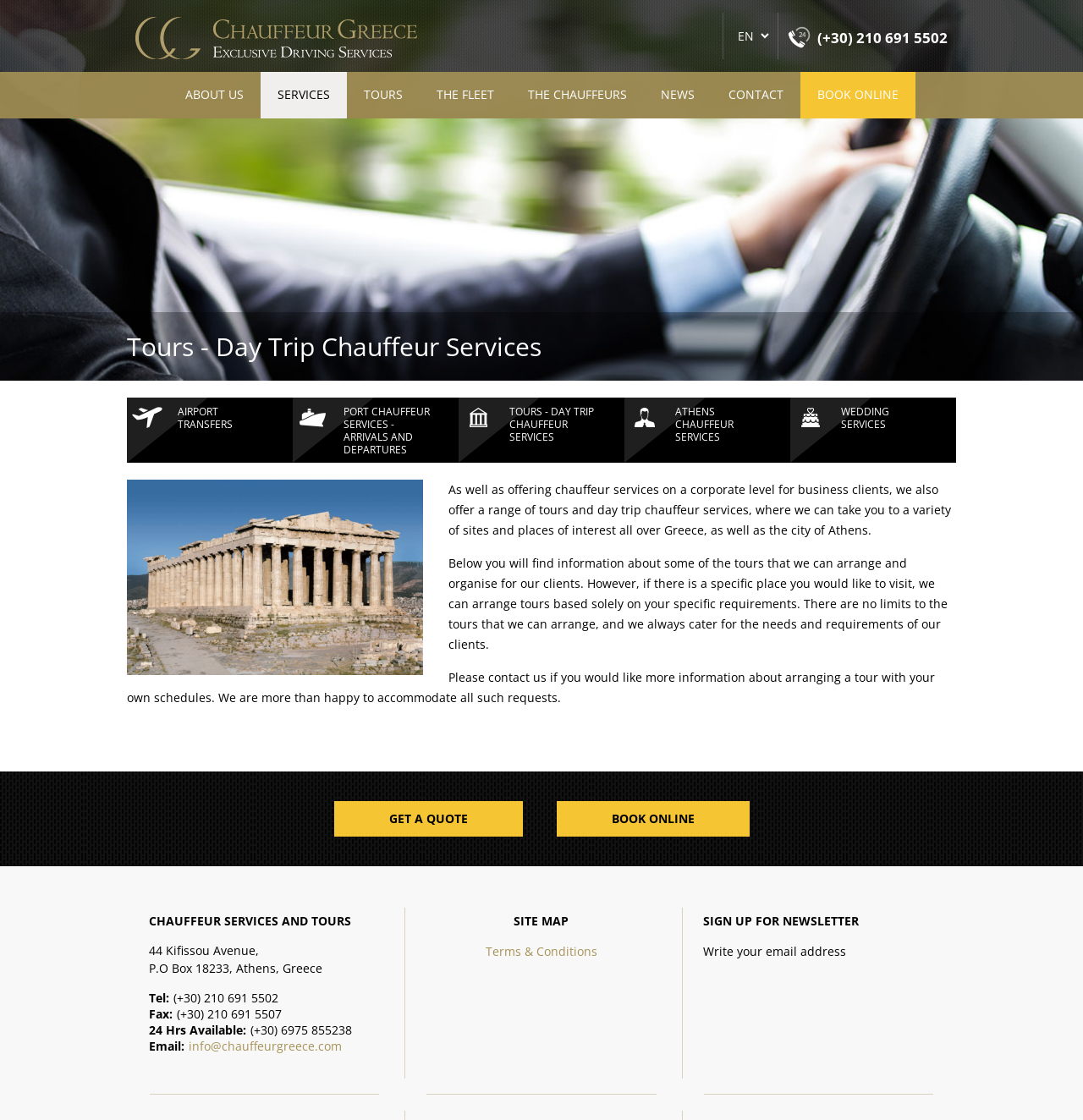Detail the features and information presented on the webpage.

The webpage is about Chauffeur Greece, a company offering day trip chauffeur services and tours. At the top, there is a navigation menu with links to "Home", "About Us", "Services", and other sections. Below the navigation menu, there is a heading "Tours - Day Trip Chauffeur Services" and a main content area.

In the main content area, there is a brief introduction to the company's services, stating that they offer chauffeur services for business clients and also provide tours and day trip services to various sites and places of interest in Greece and Athens. Below the introduction, there are links to different types of tours, including airport transfers, port chauffeur services, and wedding services.

On the right side of the main content area, there is an image related to the company's services. Below the image, there are three paragraphs of text describing the company's tour services, including the ability to customize tours based on clients' specific requirements.

At the bottom of the page, there is a section with contact information, including address, phone numbers, fax number, and email address. There are also links to "Get a Quote" and "Book Online". Additionally, there are headings for "Chauffeur Services and Tours", "Site Map", and "Sign up for Newsletter", with corresponding links and text fields.